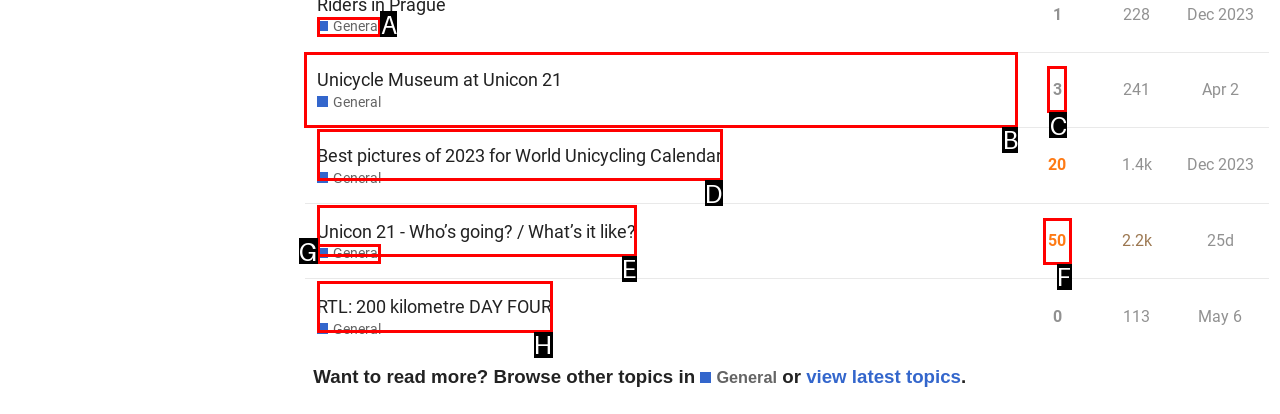Which option should you click on to fulfill this task: Learn about art assembled? Answer with the letter of the correct choice.

None